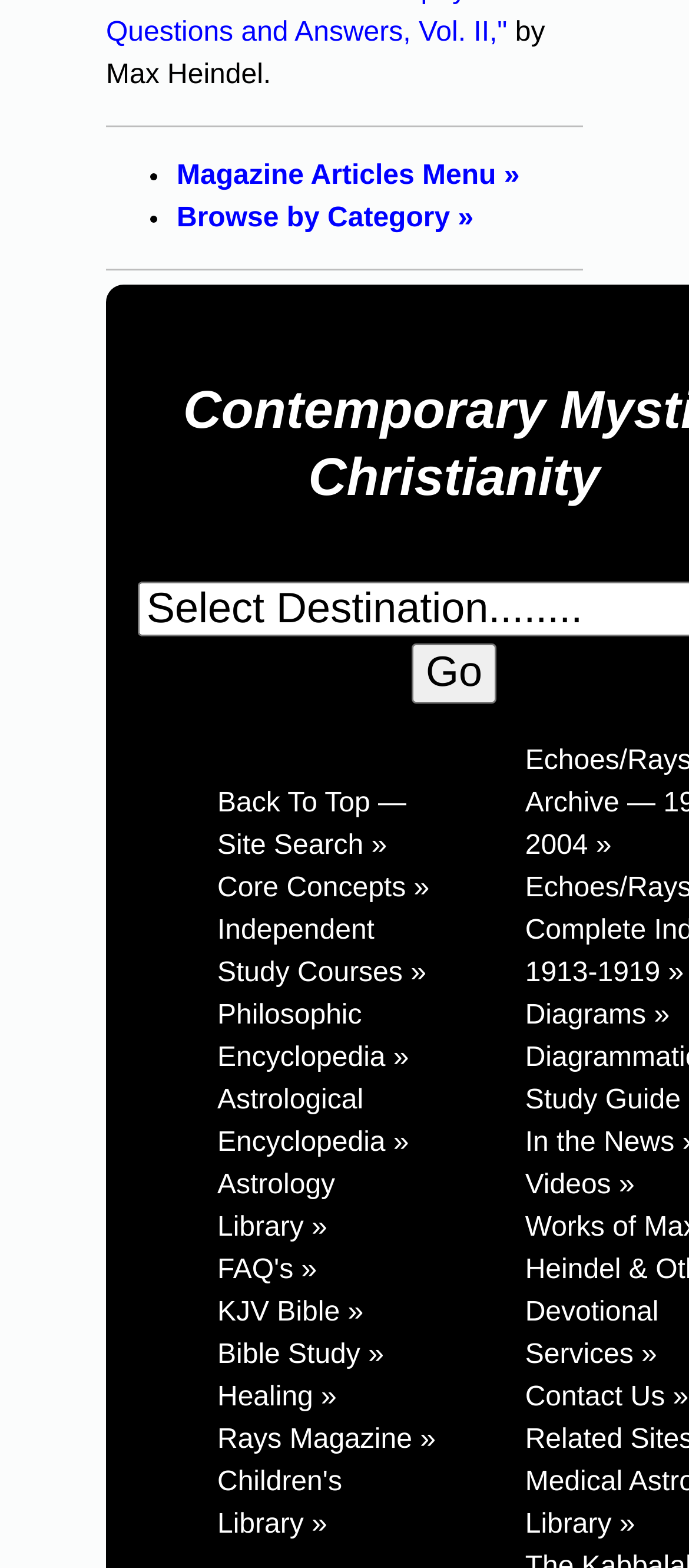Please find the bounding box coordinates (top-left x, top-left y, bottom-right x, bottom-right y) in the screenshot for the UI element described as follows: Magazine Articles Menu »

[0.256, 0.103, 0.754, 0.122]